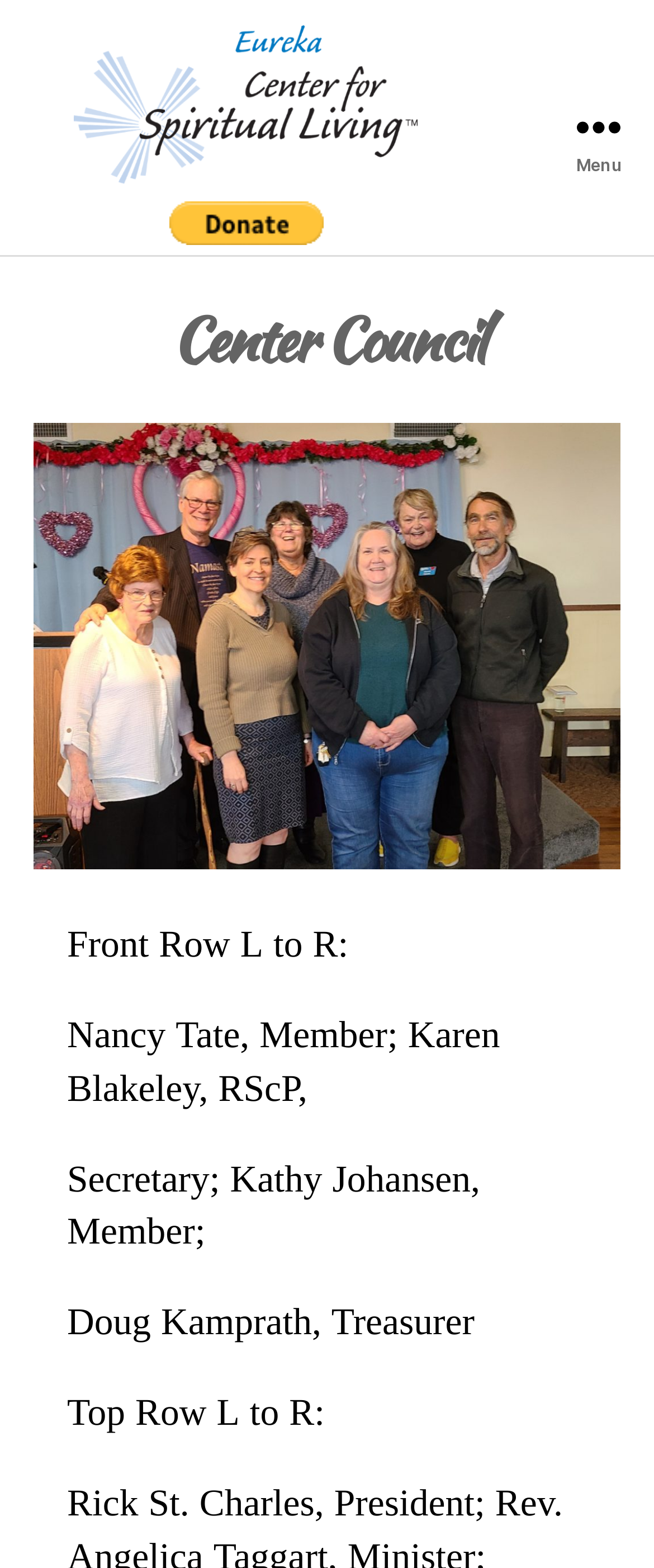Reply to the question with a single word or phrase:
What is the position of Nancy Tate?

Member